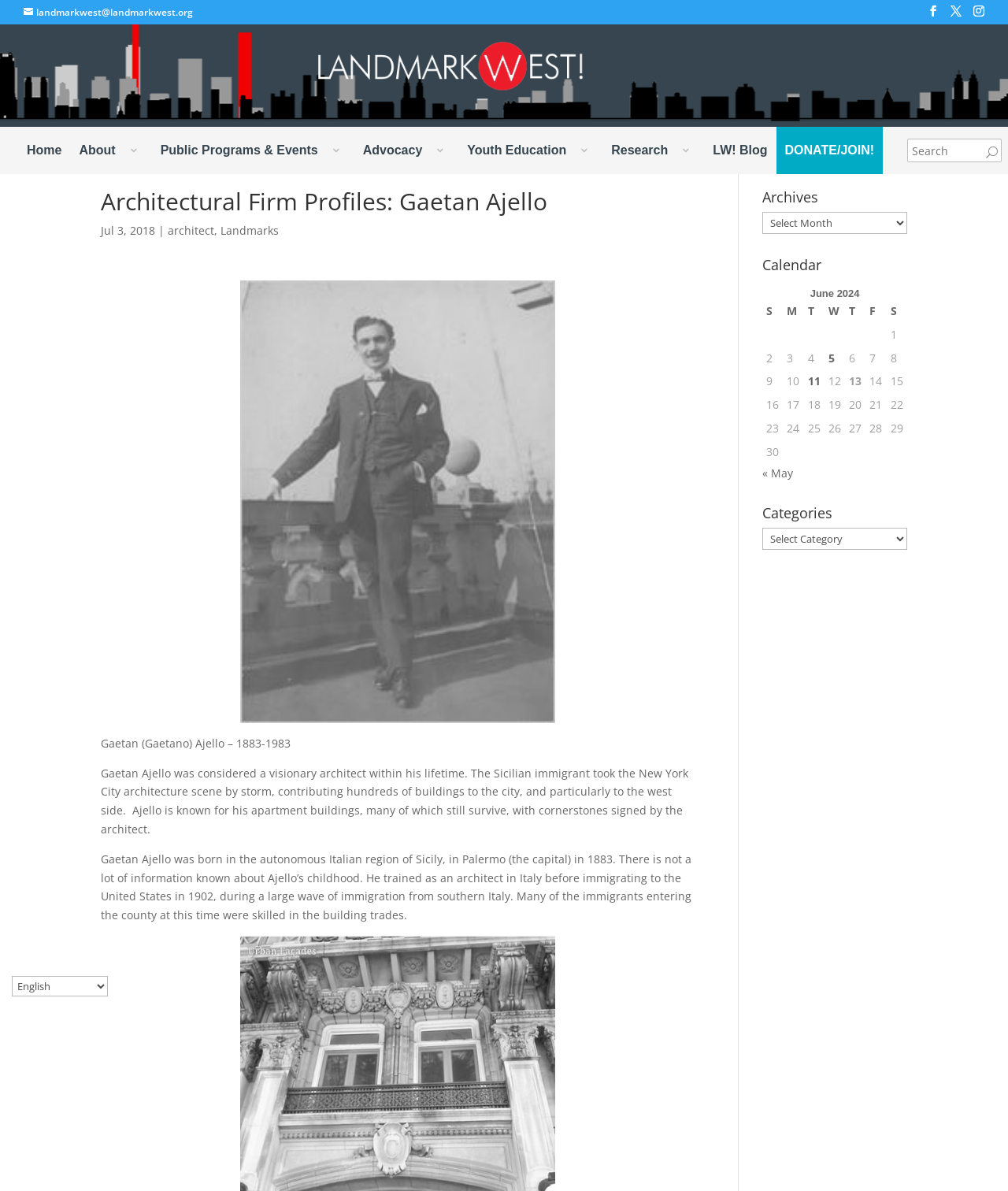What is the date of the post published on June 5, 2024?
Answer the question with a thorough and detailed explanation.

The answer can be found in the gridcell that contains the link 'Posts published on June 5, 2024' which provides information about the date of the post.